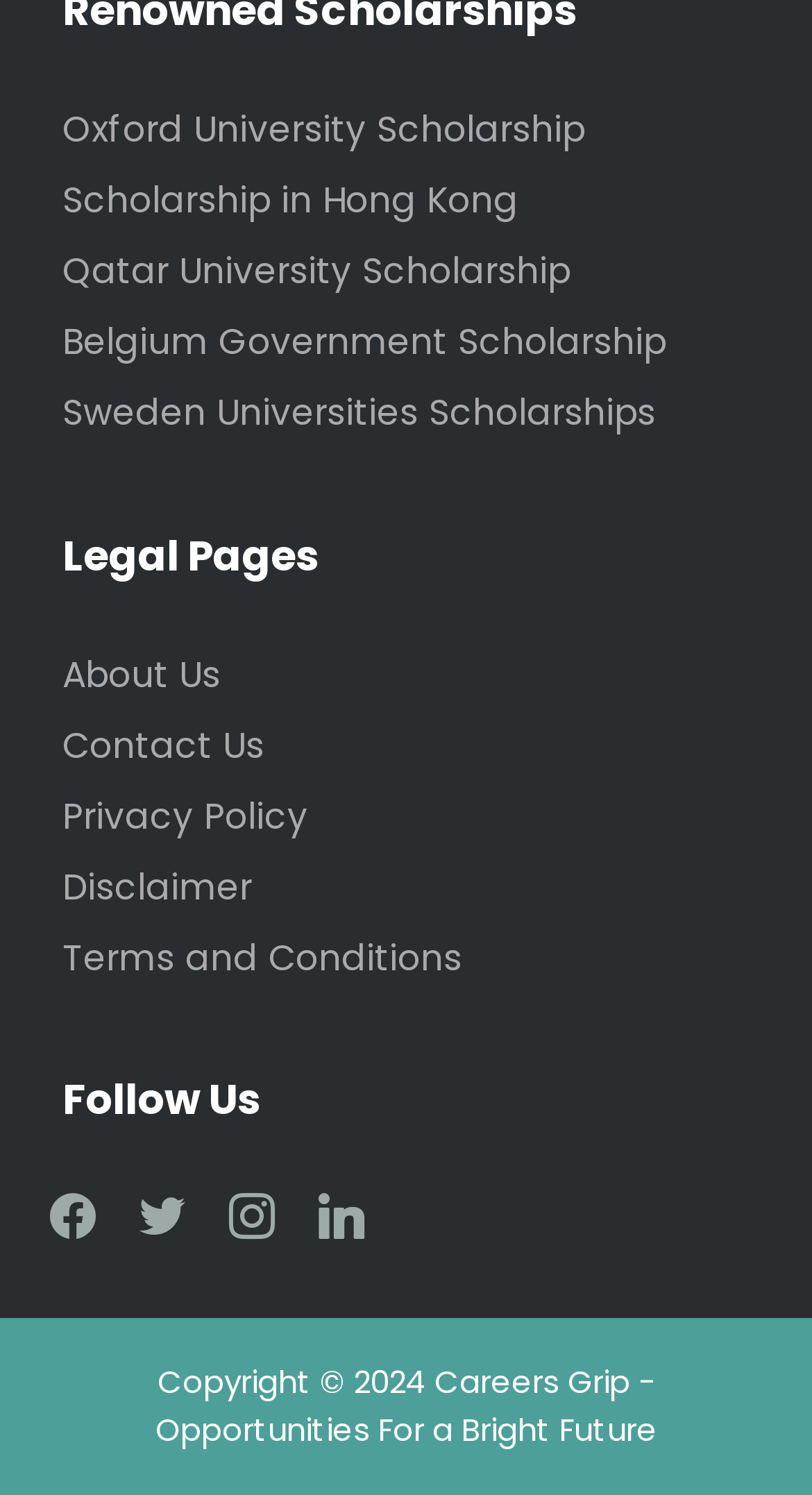Please identify the bounding box coordinates for the region that you need to click to follow this instruction: "Visit About Us page".

[0.077, 0.434, 0.272, 0.468]